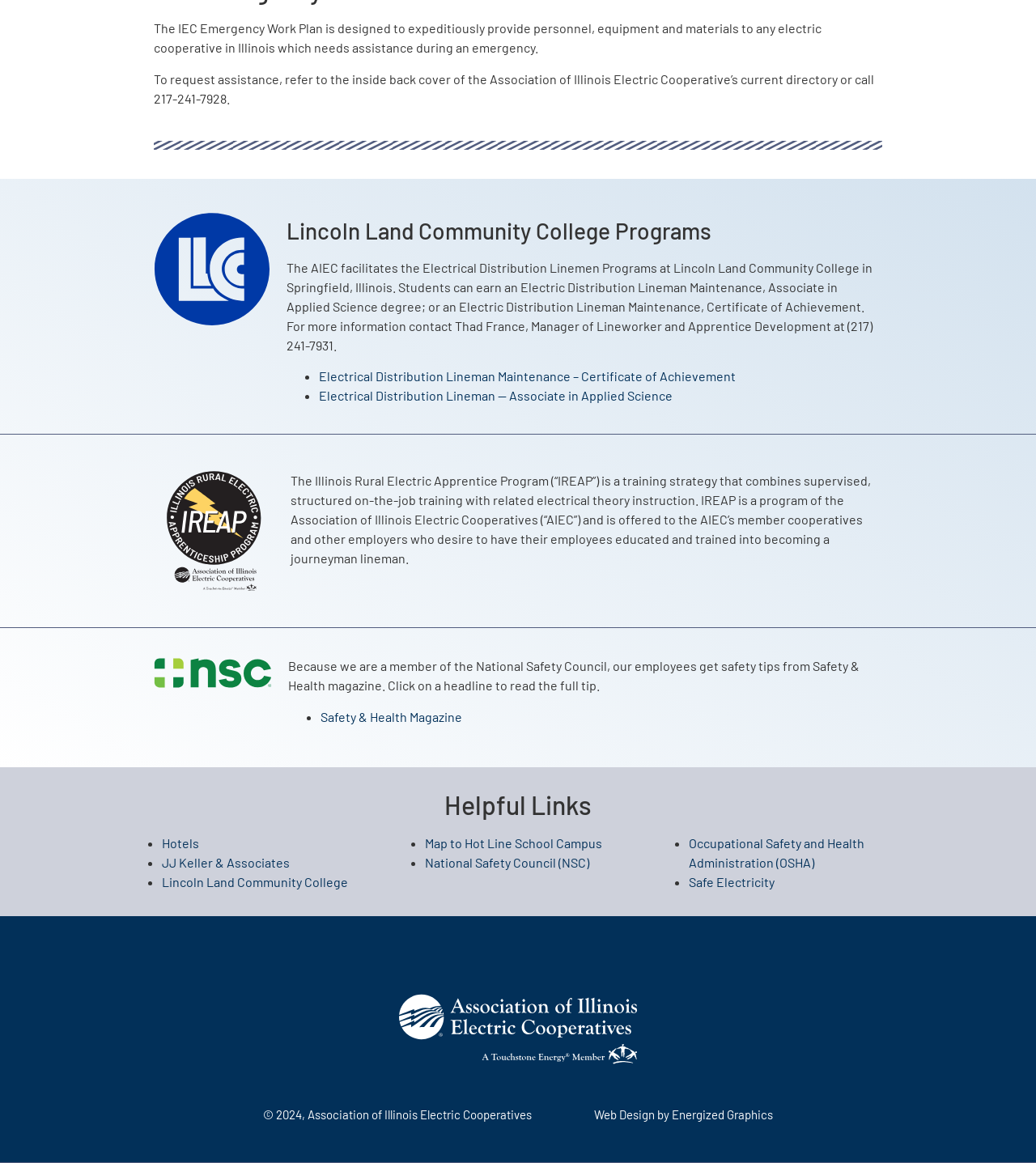Please determine the bounding box coordinates of the element's region to click in order to carry out the following instruction: "Visit the Lincoln Land Community College website". The coordinates should be four float numbers between 0 and 1, i.e., [left, top, right, bottom].

[0.156, 0.751, 0.336, 0.765]